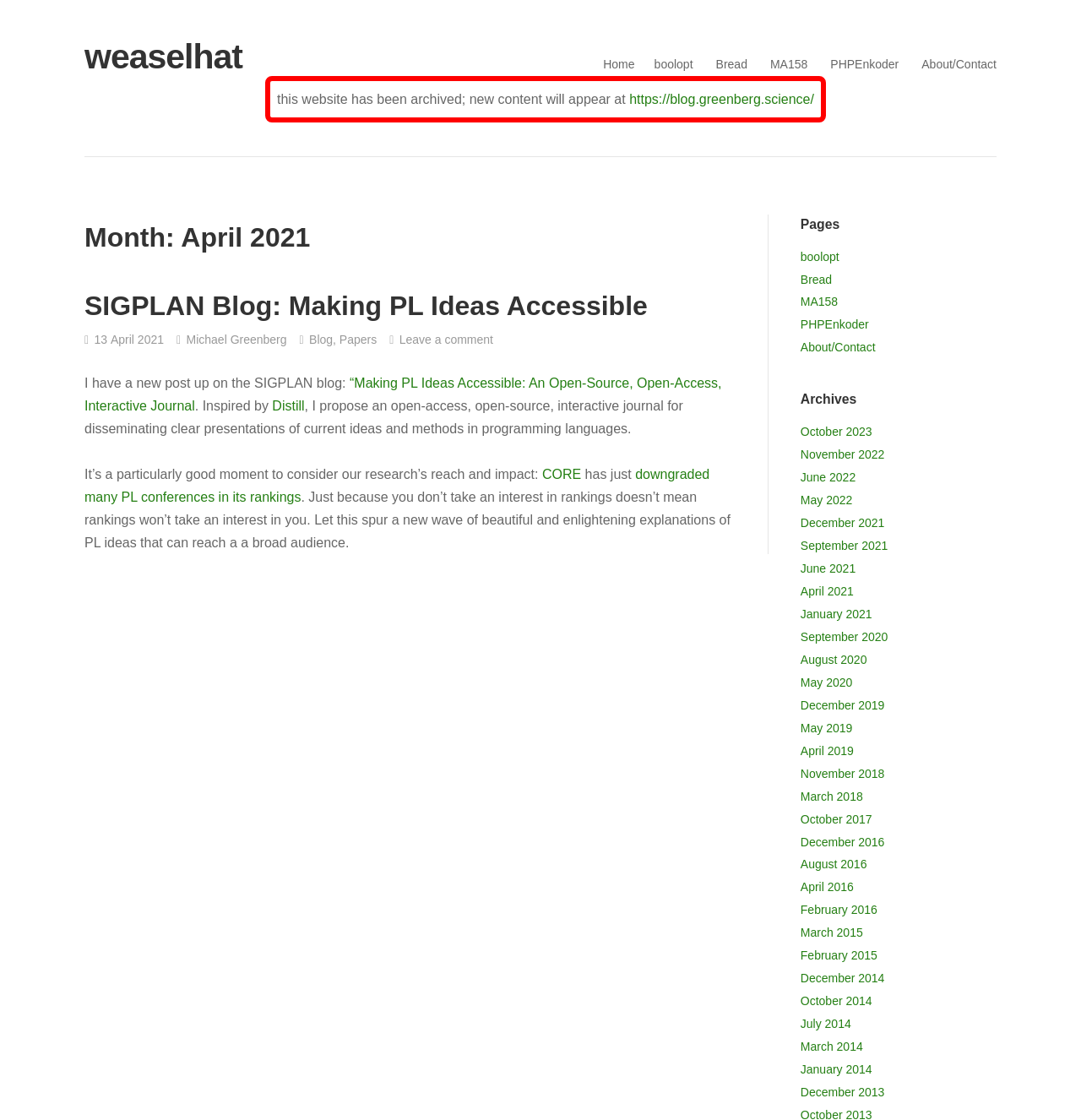From the element description MA158, predict the bounding box coordinates of the UI element. The coordinates must be specified in the format (top-left x, top-left y, bottom-right x, bottom-right y) and should be within the 0 to 1 range.

[0.74, 0.264, 0.775, 0.276]